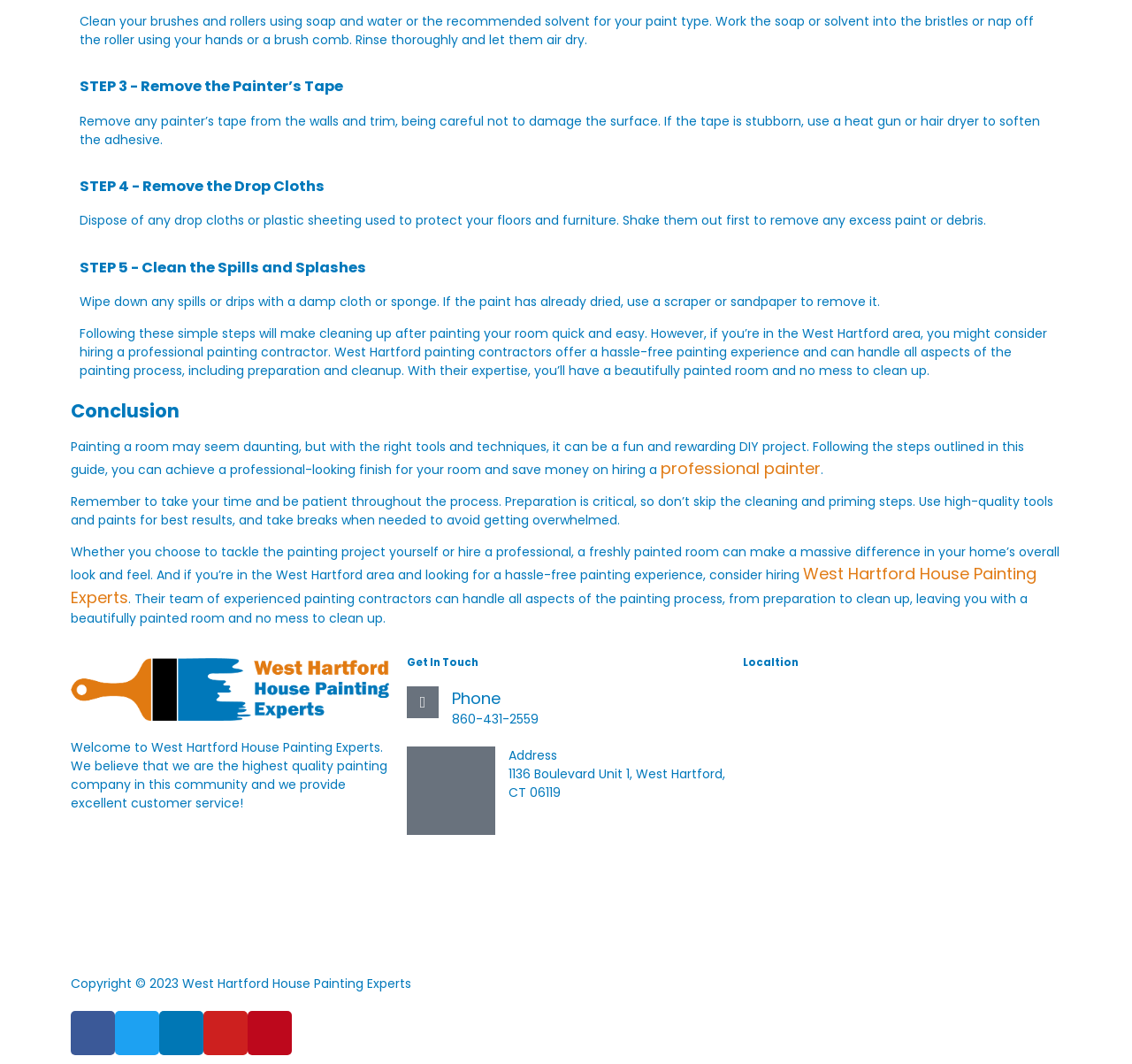Please locate the bounding box coordinates of the element that needs to be clicked to achieve the following instruction: "Click the 'professional painter' link". The coordinates should be four float numbers between 0 and 1, i.e., [left, top, right, bottom].

[0.584, 0.43, 0.725, 0.45]